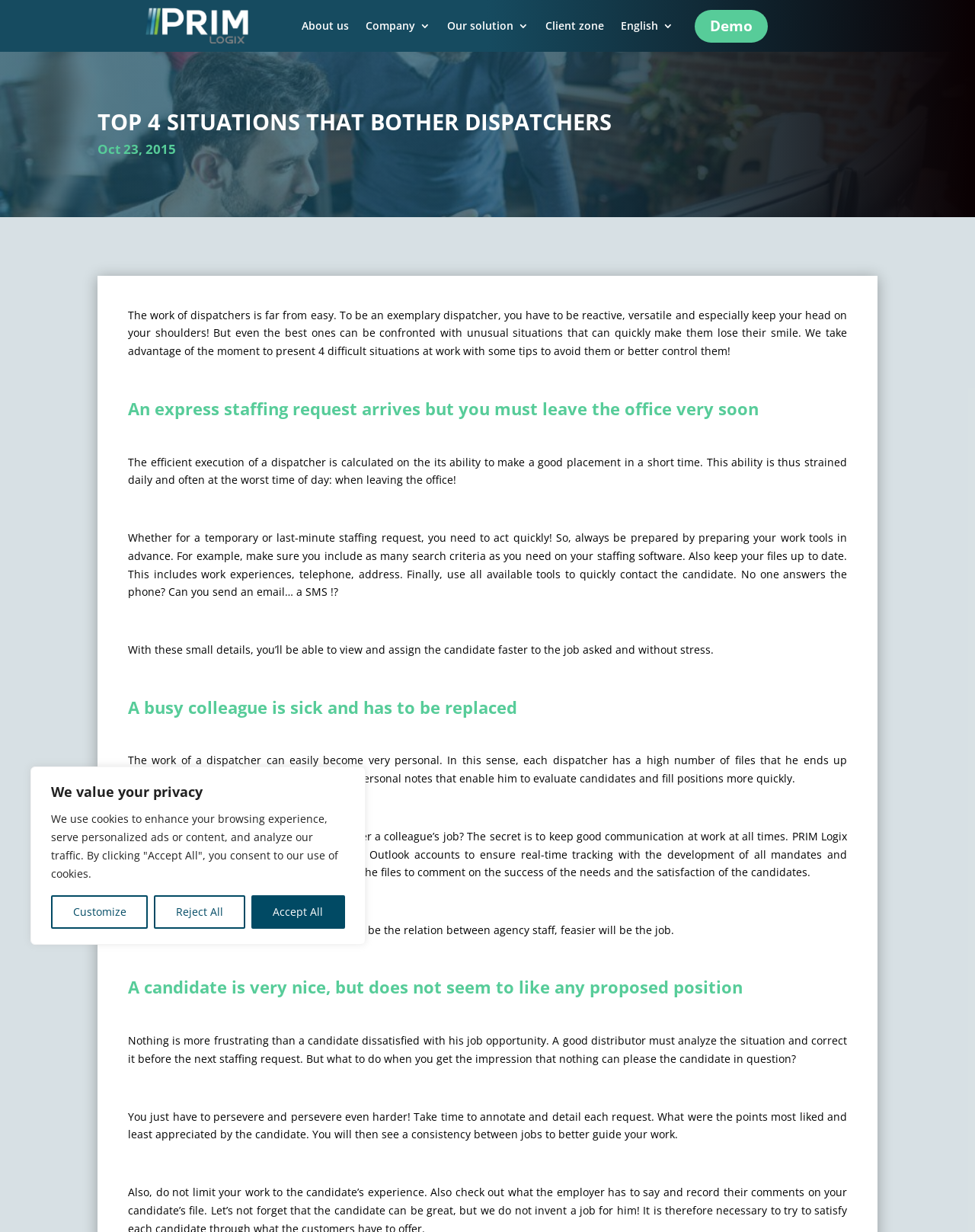Determine the main headline from the webpage and extract its text.

TOP 4 SITUATIONS THAT BOTHER DISPATCHERS